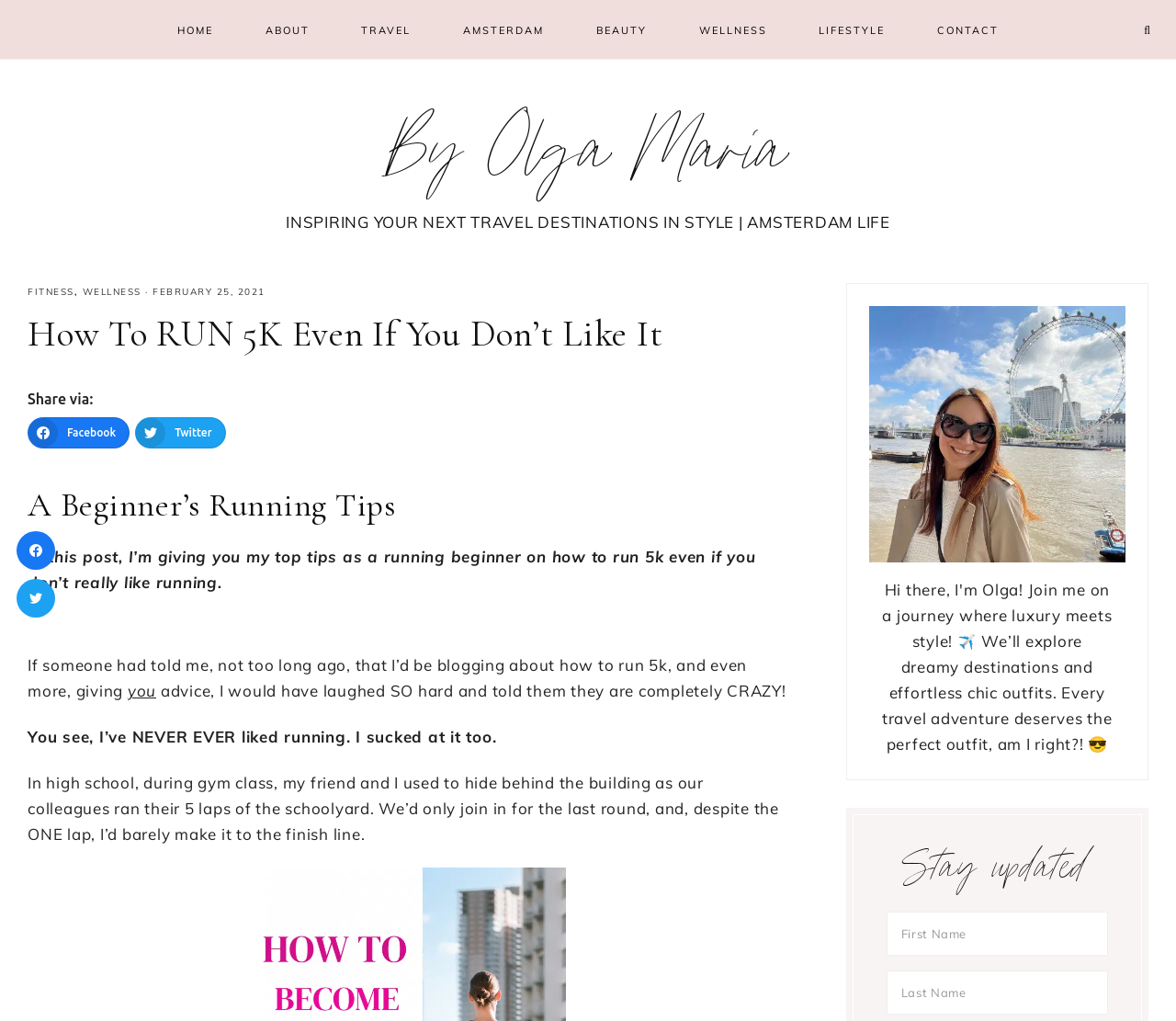Mark the bounding box of the element that matches the following description: "aria-label="Last Name" name="LNAME" placeholder="Last Name"".

[0.754, 0.951, 0.942, 0.994]